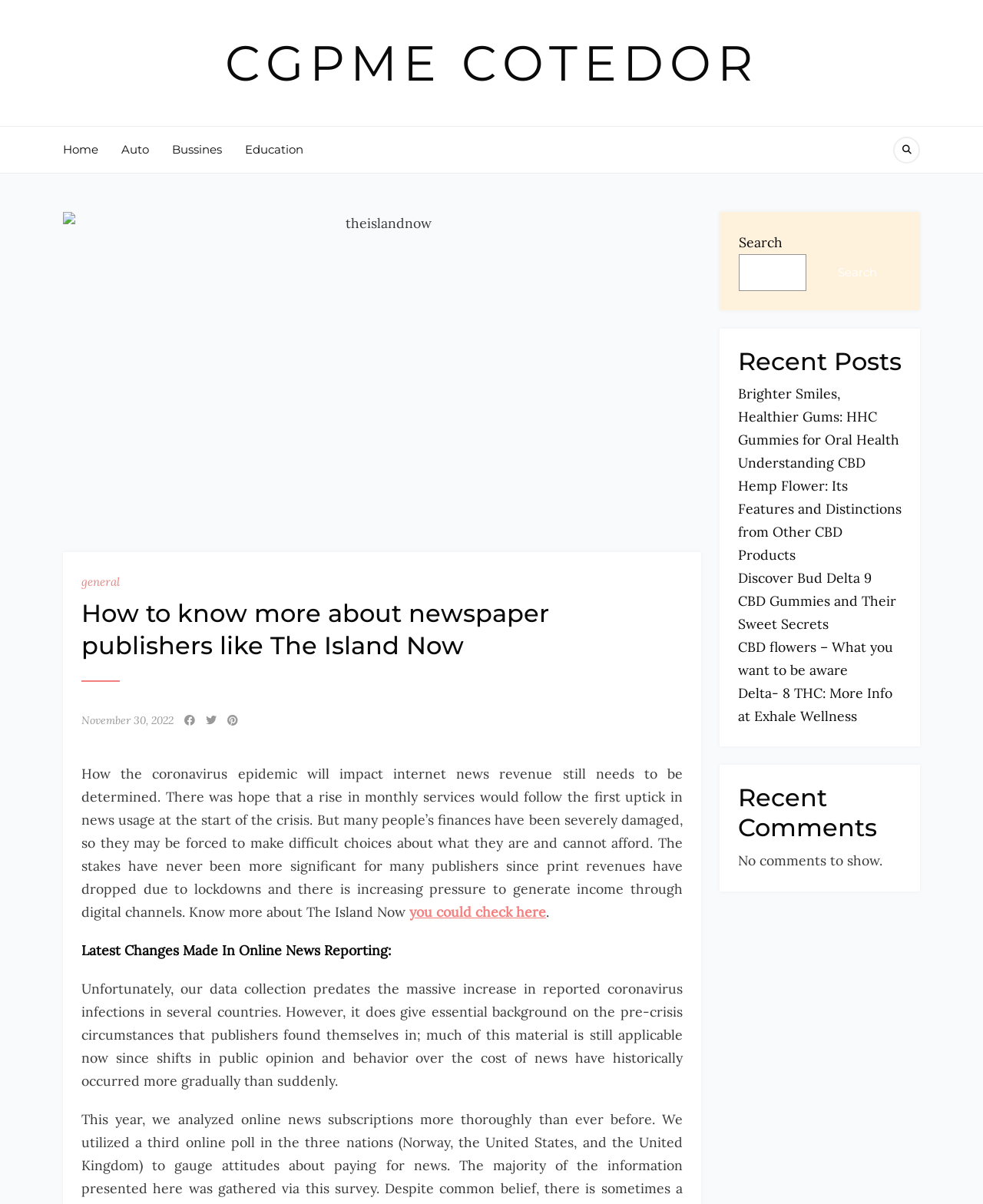Provide the bounding box coordinates of the HTML element described by the text: "parent_node: Home".

[0.909, 0.113, 0.936, 0.136]